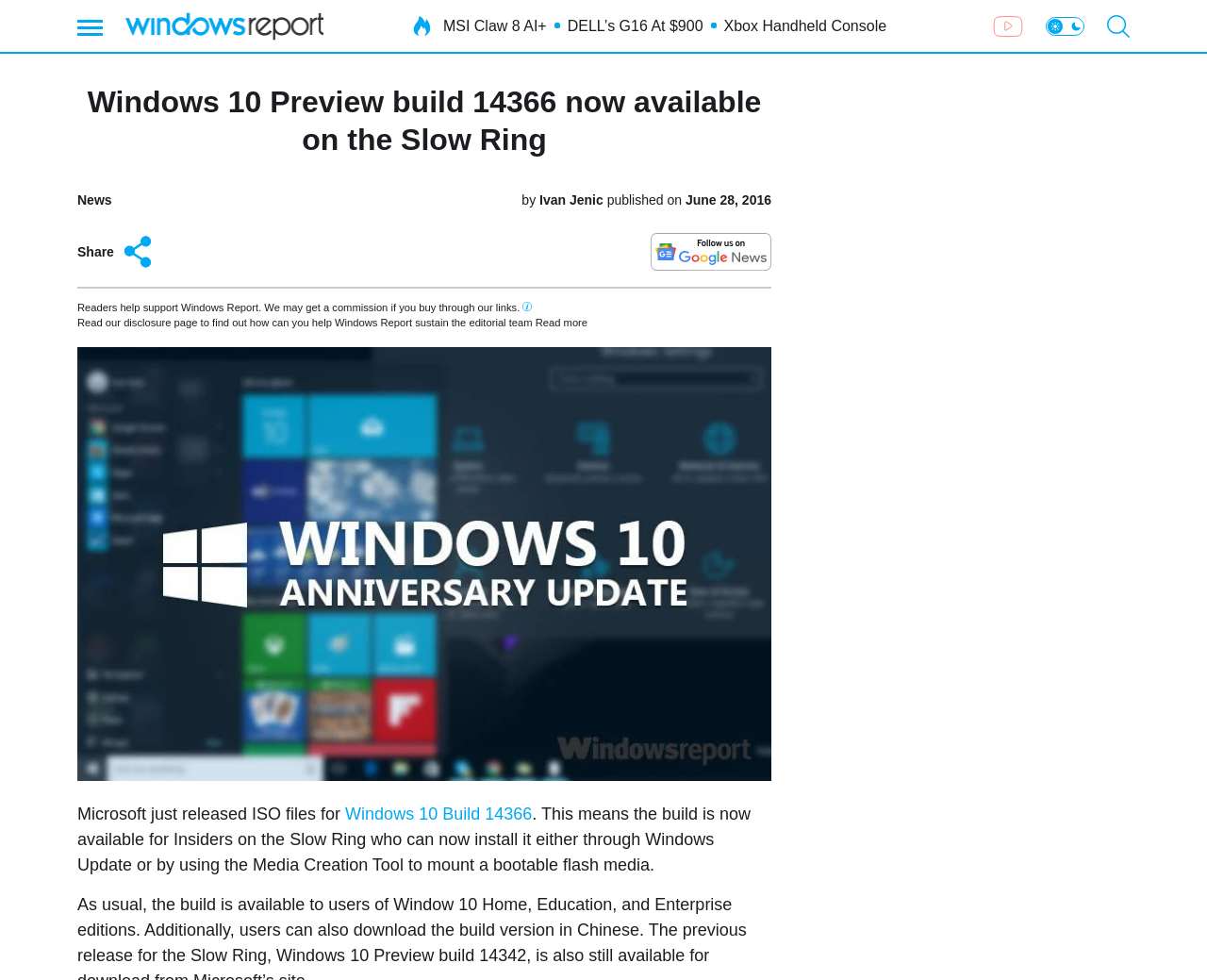Determine the bounding box coordinates of the clickable region to follow the instruction: "Click on 'Toward a low-carbon future'".

None